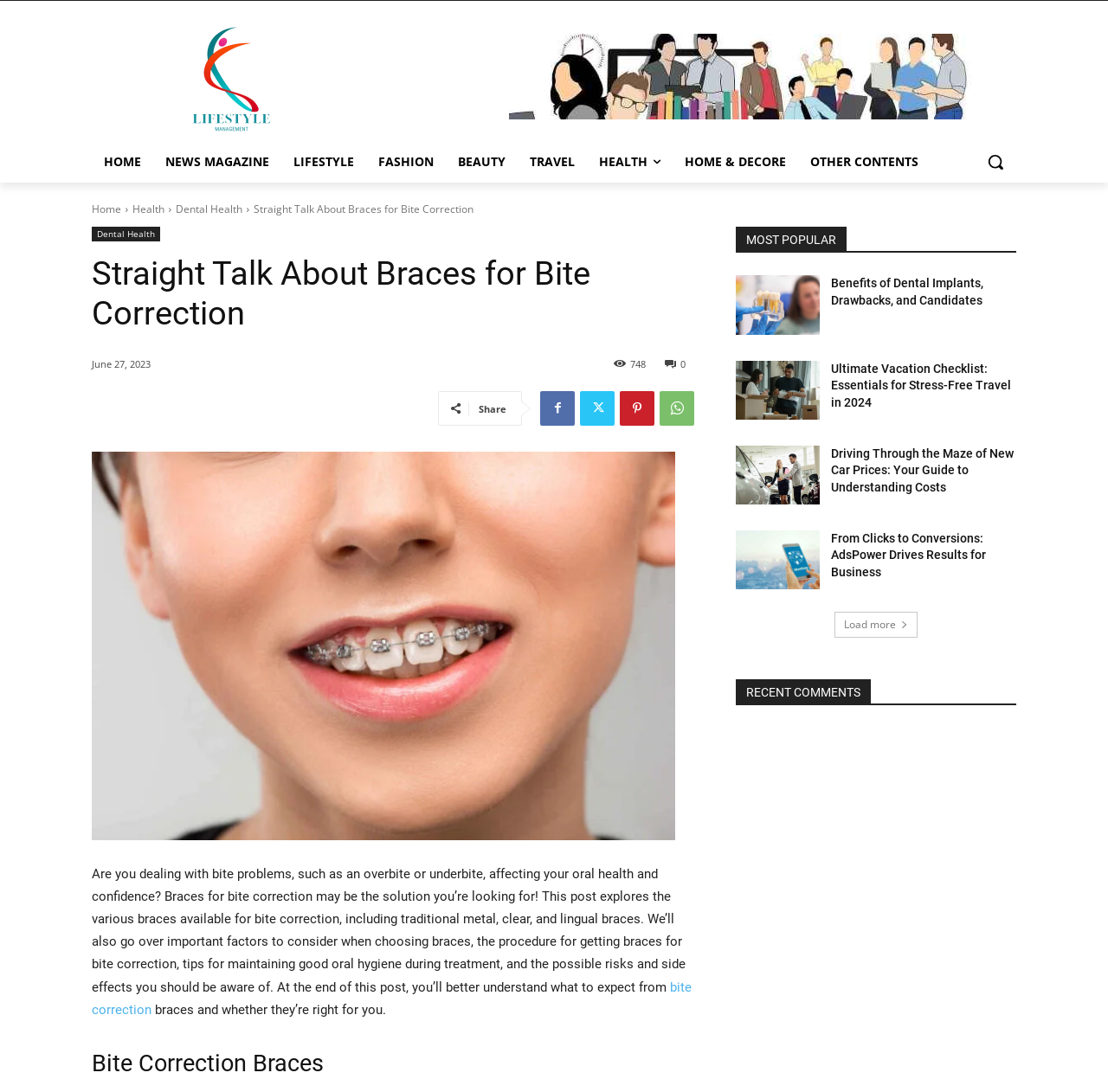Give a detailed explanation of the elements present on the webpage.

This webpage appears to be a blog or news article page, with a focus on health and lifestyle topics. At the top of the page, there is a navigation menu with links to various categories, including "Lifestyle Management", "Home", "News Magazine", "Lifestyle", "Fashion", "Beauty", "Travel", "Health", and "Home & Decore". There is also a search button located at the top right corner of the page.

Below the navigation menu, there is a heading that reads "Straight Talk About Braces for Bite Correction", which suggests that the main content of the page is related to dental health and orthodontic treatment. The article appears to be a comprehensive guide, covering topics such as the different types of braces available, factors to consider when choosing braces, the procedure for getting braces, and potential risks and side effects.

The article is accompanied by an image related to bite correction, which takes up a significant portion of the page. There are also several links and buttons scattered throughout the article, including social media sharing buttons and a link to a related article about dental implants.

In the right-hand sidebar, there is a section titled "MOST POPULAR" that features links to several other articles on various topics, including dental implants, travel, and car prices. There is also a "Load more" button at the bottom of this section, suggesting that there are more articles available.

Finally, at the very bottom of the page, there is a section titled "RECENT COMMENTS", although no specific comments are visible in the provided accessibility tree.